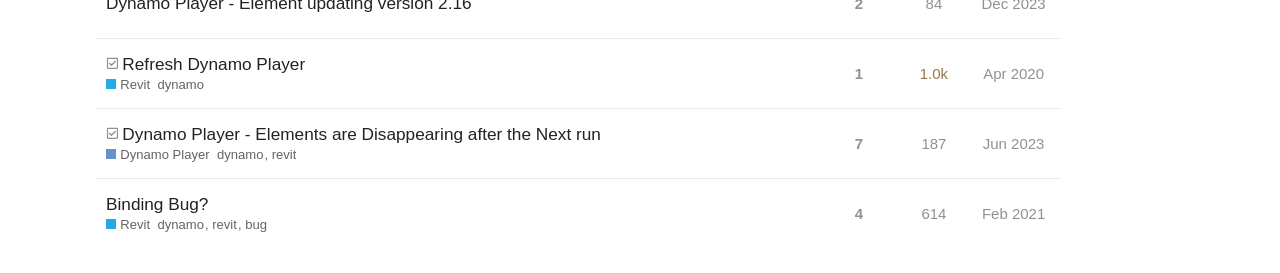How many times was the topic 'Dynamo Player - Elements are Disappearing after the Next run' viewed?
Using the image, provide a concise answer in one word or a short phrase.

187